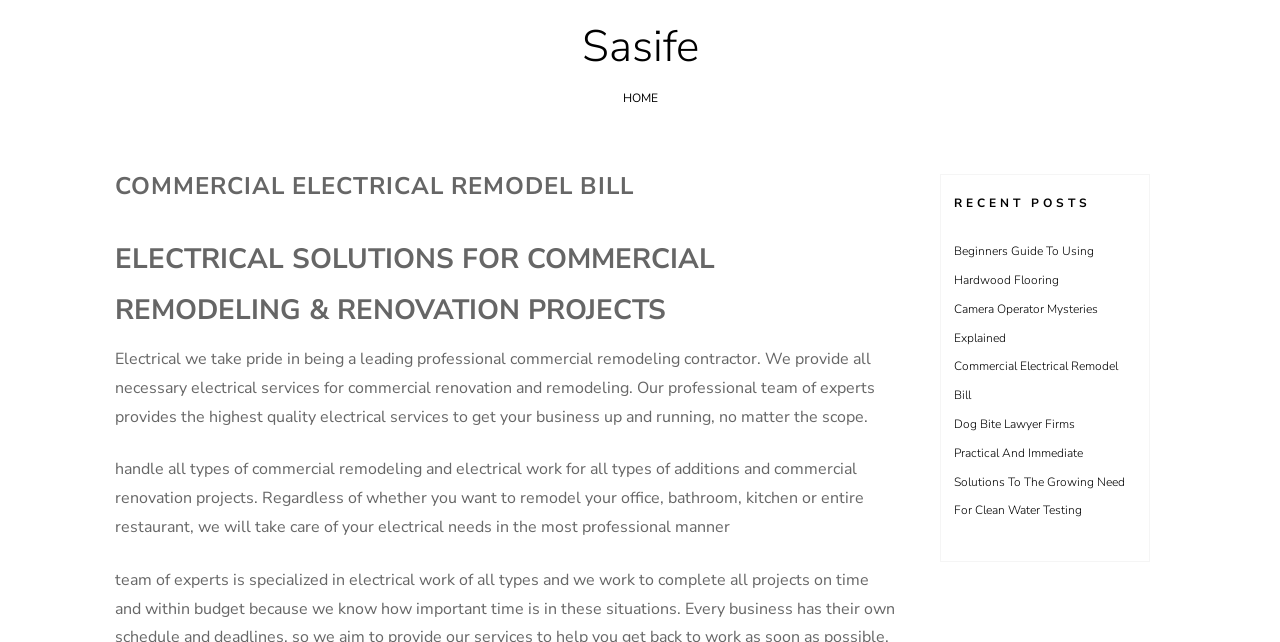Locate the bounding box coordinates of the element that should be clicked to fulfill the instruction: "read more about commercial electrical remodel bill".

[0.745, 0.558, 0.873, 0.628]